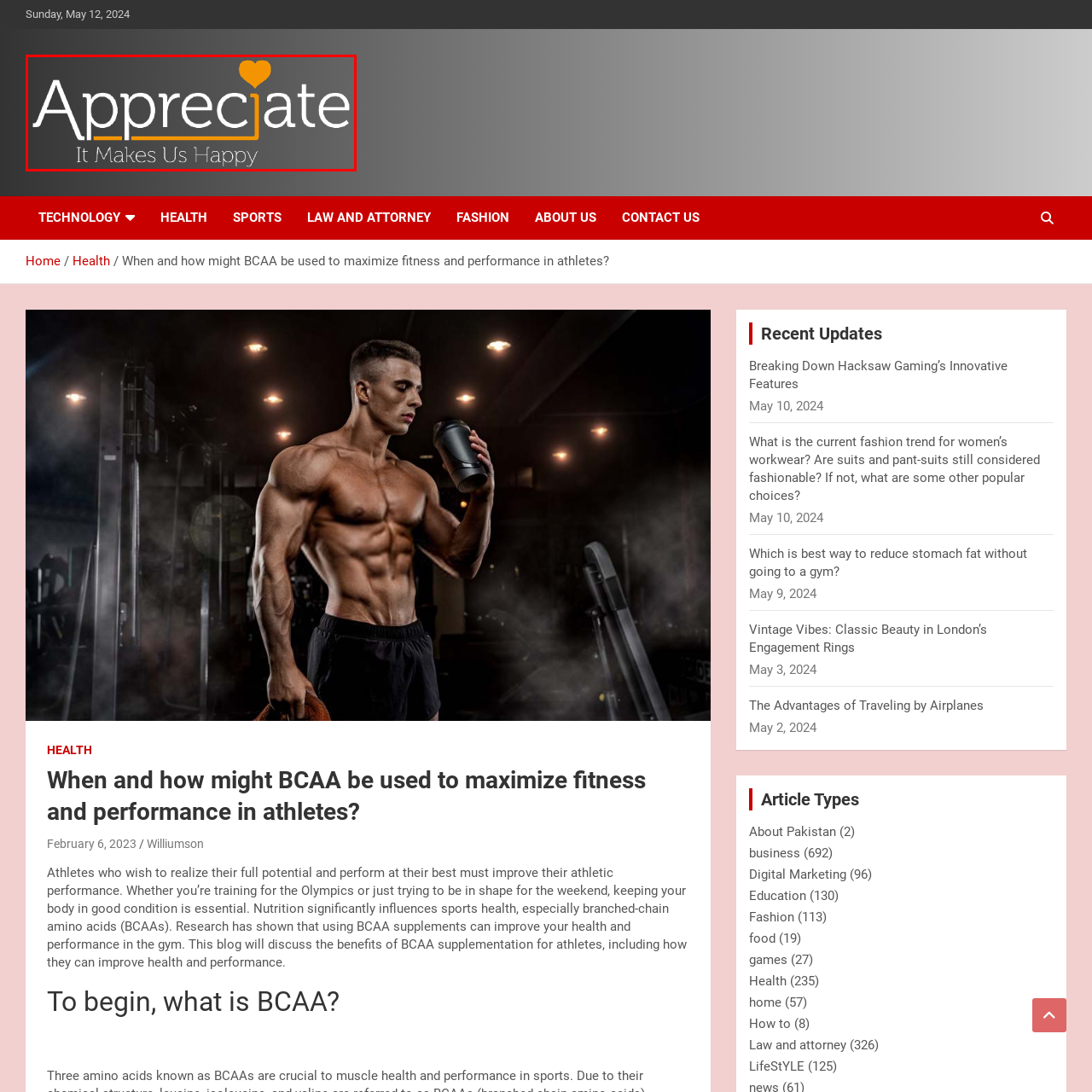Look closely at the part of the image inside the red bounding box, then respond in a word or phrase: What is the theme of the image?

Uplifting